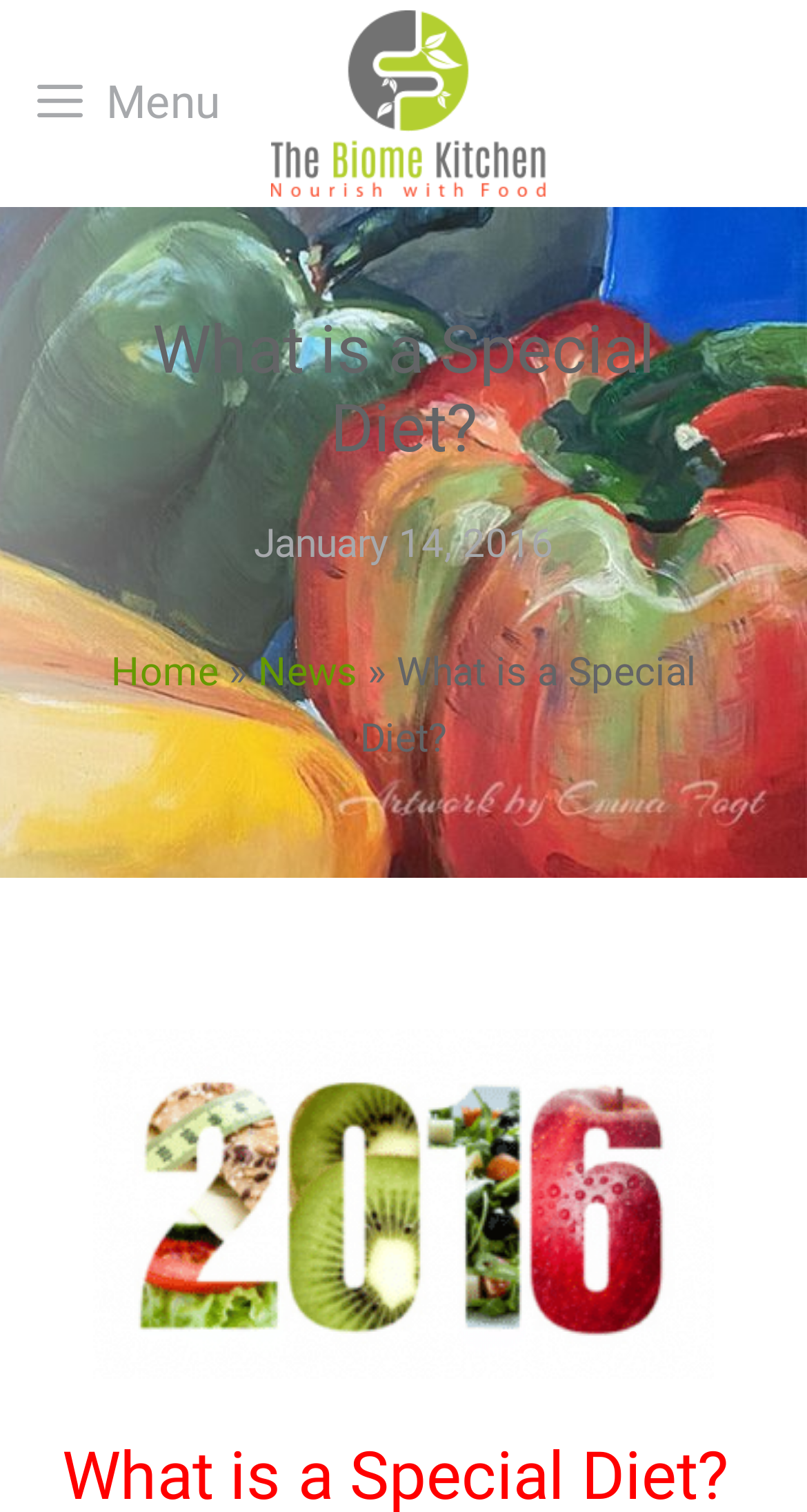Identify the main heading of the webpage and provide its text content.

What is a Special Diet?